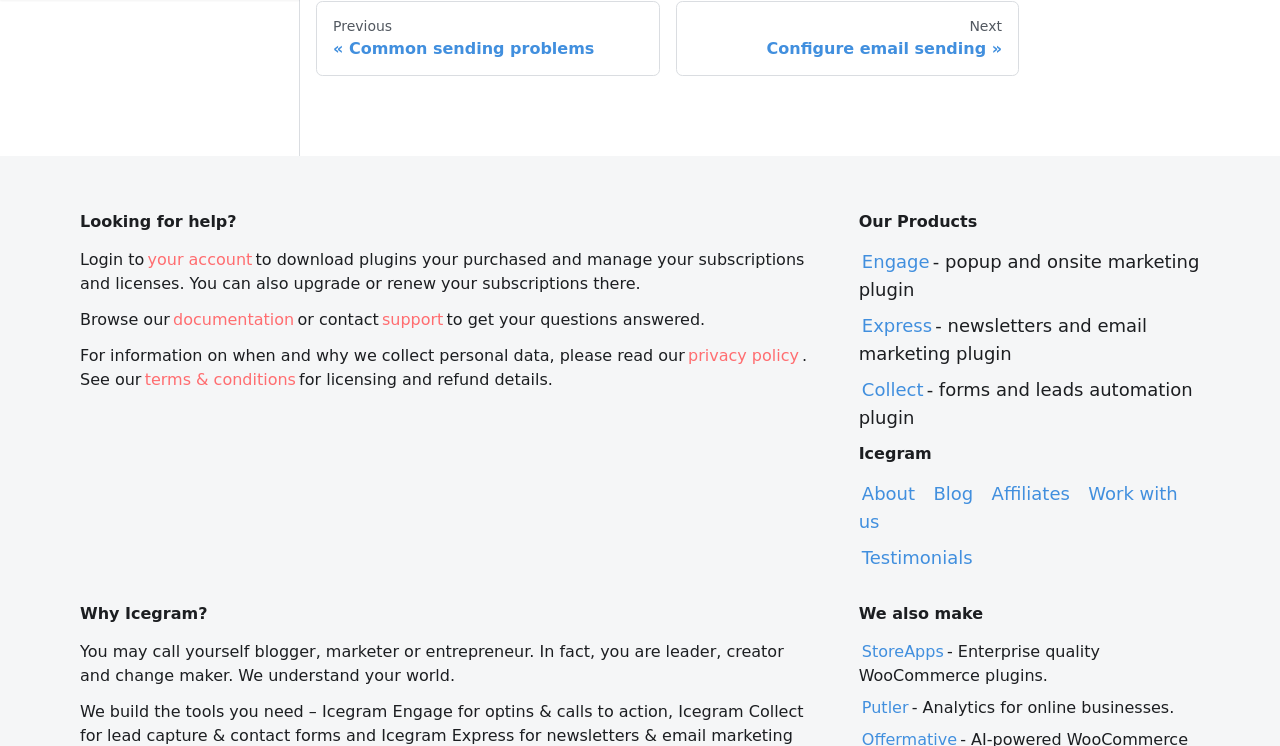From the webpage screenshot, predict the bounding box coordinates (top-left x, top-left y, bottom-right x, bottom-right y) for the UI element described here: Wind - small turbines

None